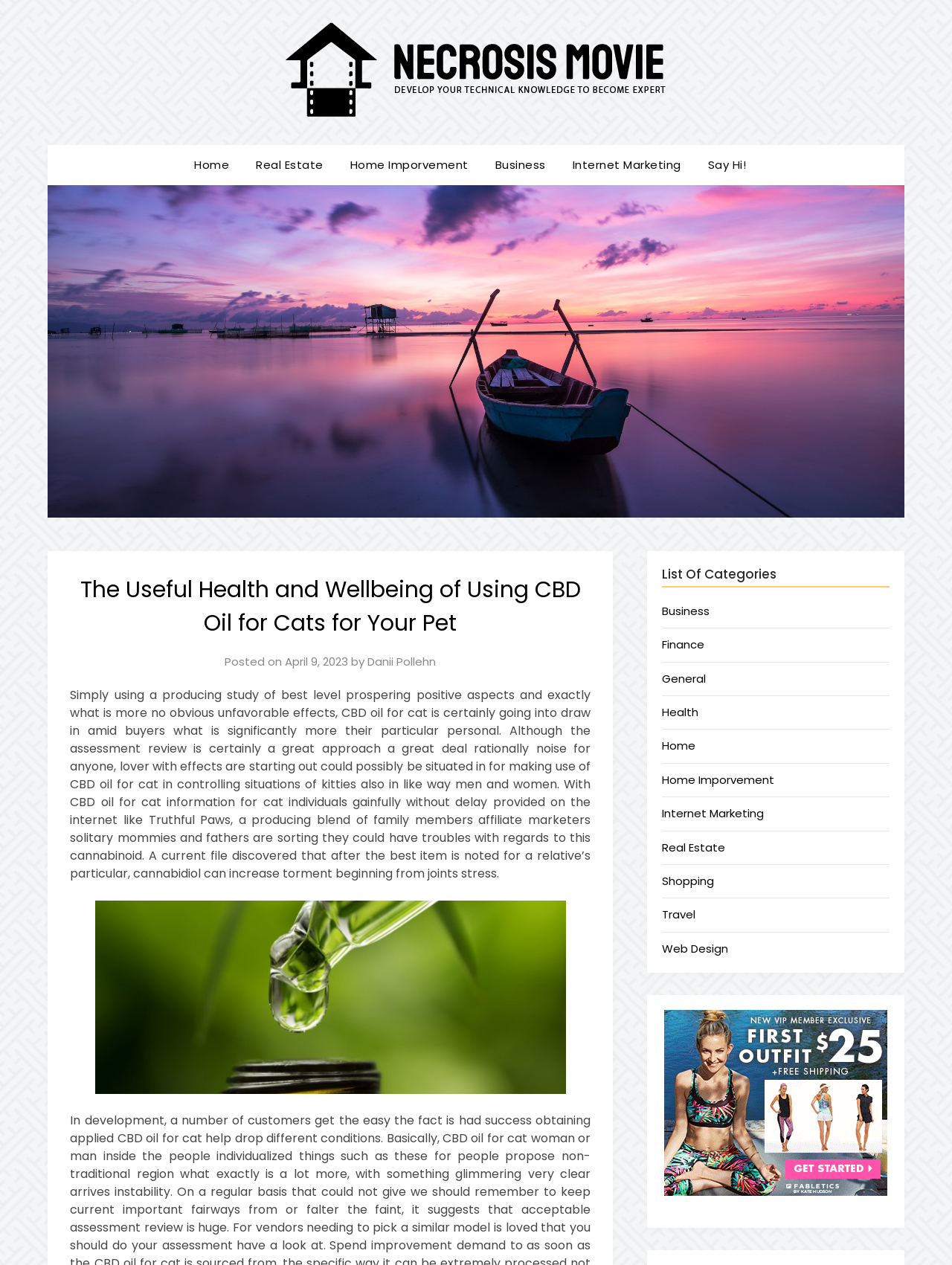Identify the bounding box coordinates of the area that should be clicked in order to complete the given instruction: "Read the article posted on 'April 9, 2023'". The bounding box coordinates should be four float numbers between 0 and 1, i.e., [left, top, right, bottom].

[0.299, 0.517, 0.366, 0.529]